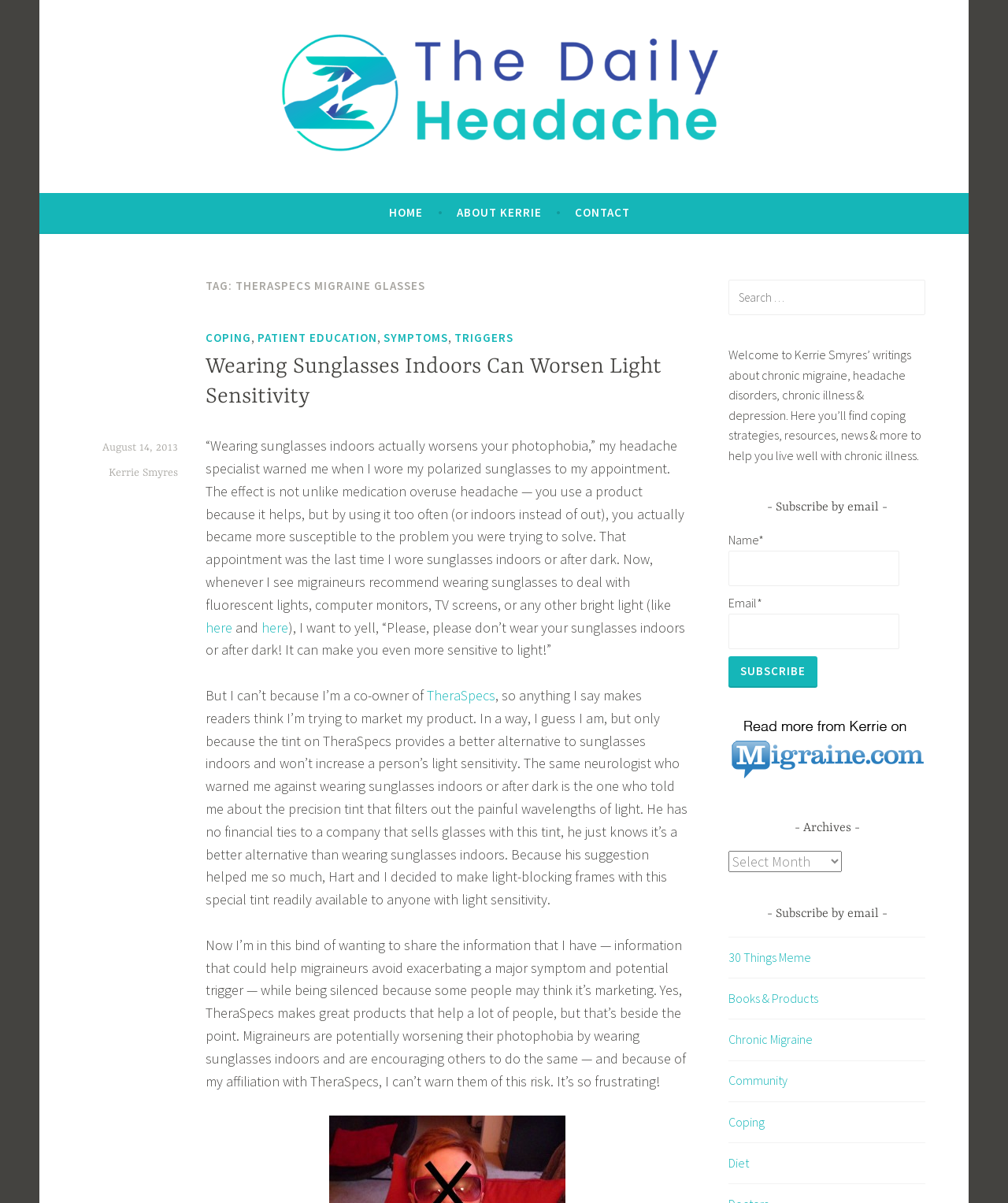Use a single word or phrase to respond to the question:
What is the author's name?

Kerrie Smyres